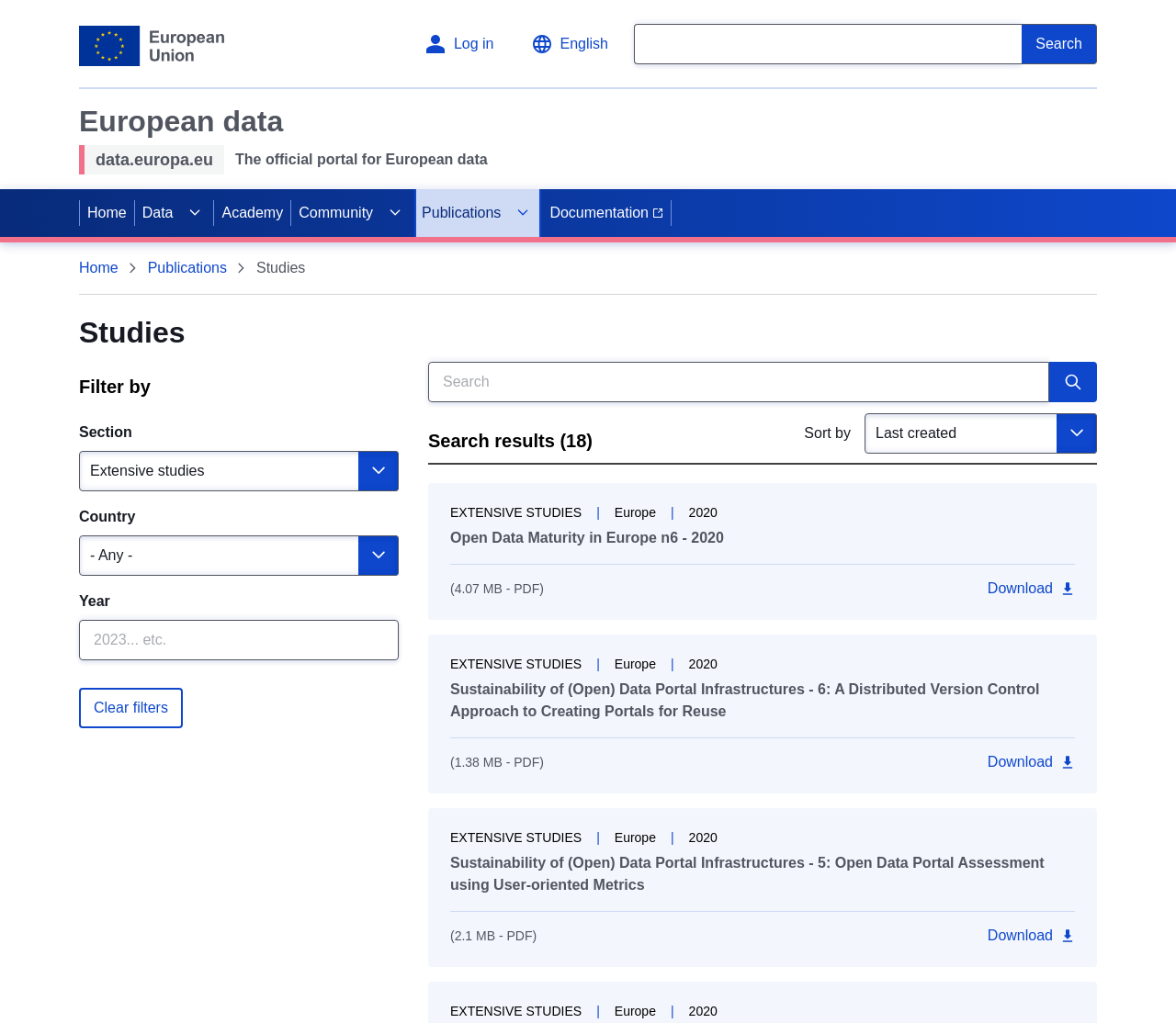Determine the bounding box coordinates of the UI element described below. Use the format (top-left x, top-left y, bottom-right x, bottom-right y) with floating point numbers between 0 and 1: name="keywords" placeholder="Search"

[0.364, 0.354, 0.892, 0.394]